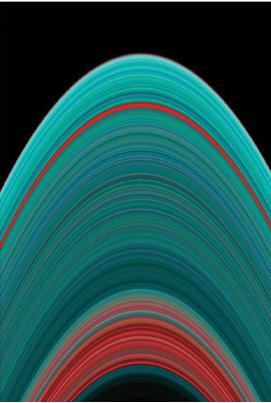What technique is used to enhance the details of Saturn's rings?
Please answer the question with a detailed and comprehensive explanation.

According to the caption, scientific colorization techniques are used to bring out specific details of Saturn's rings, which implies that this technique is employed to enhance the visibility of the ringlets.